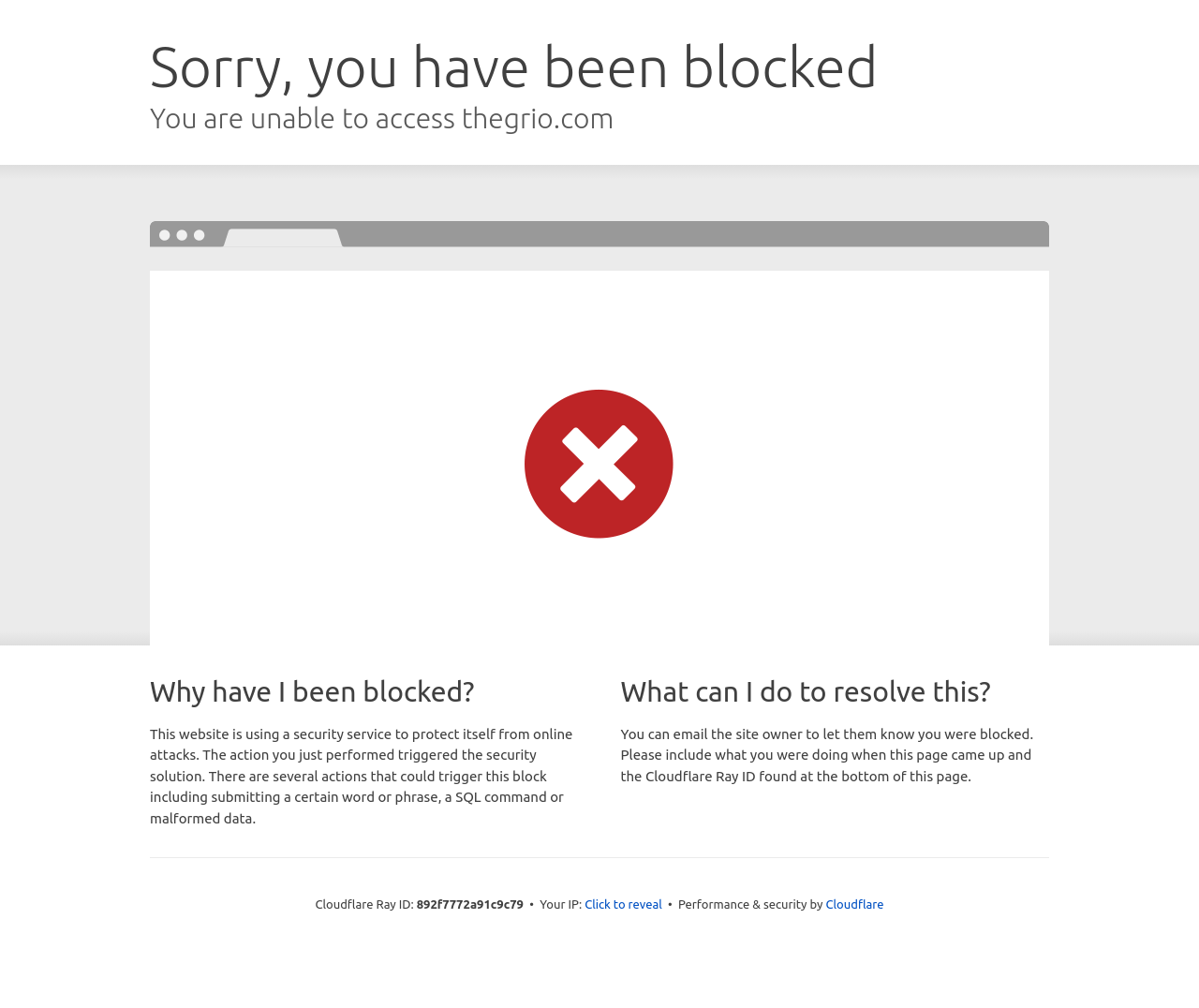What can be done to resolve the block?
Please craft a detailed and exhaustive response to the question.

To resolve the block, one can email the site owner to let them know they were blocked, including what they were doing when the page came up and the Cloudflare Ray ID found at the bottom of the page. This is stated in the StaticText element with the text 'You can email the site owner to let them know you were blocked. Please include what you were doing when this page came up and the Cloudflare Ray ID found at the bottom of this page.'